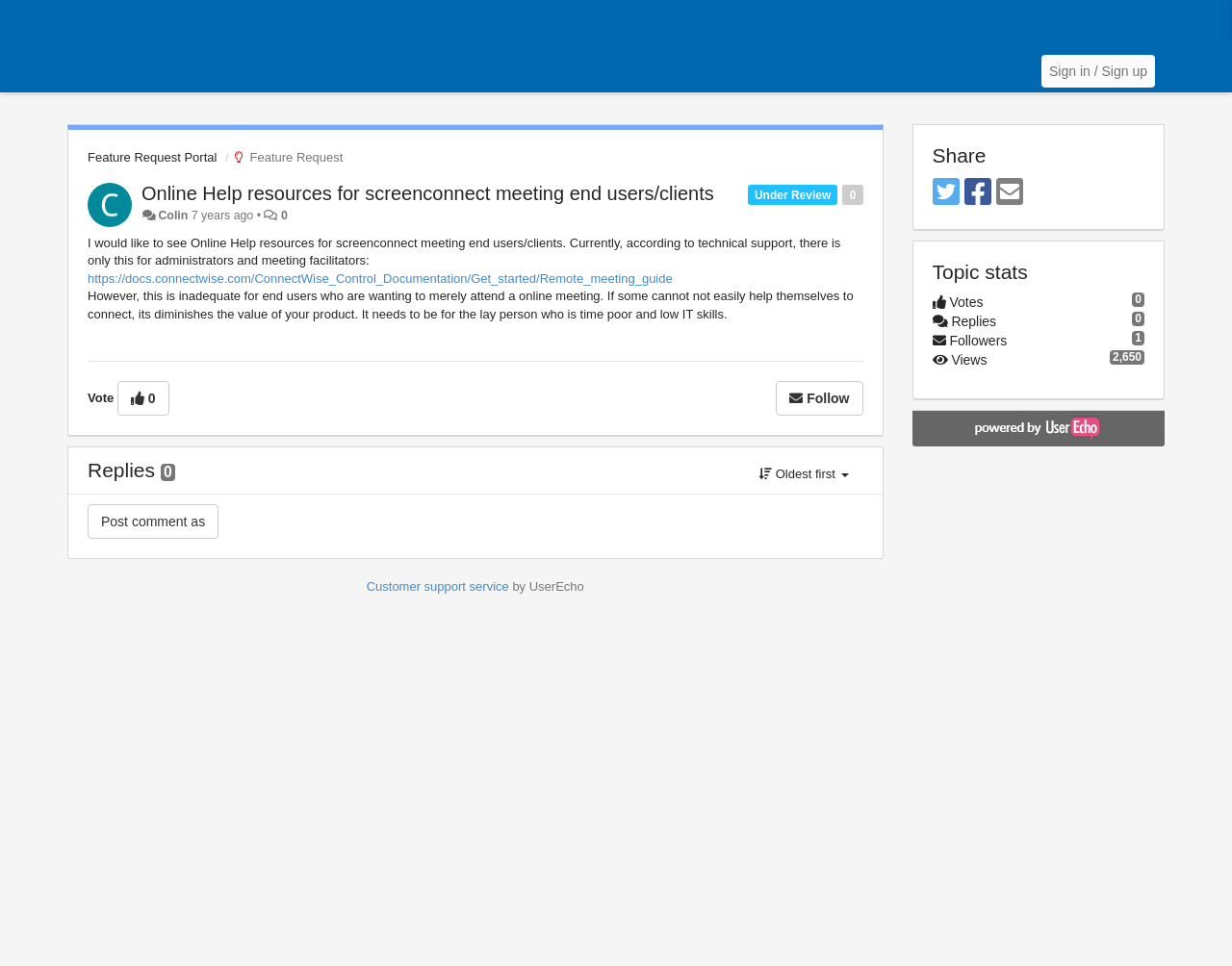Identify the bounding box for the UI element described as: "alt="Powered by UserEcho"". The coordinates should be four float numbers between 0 and 1, i.e., [left, top, right, bottom].

[0.744, 0.43, 0.941, 0.457]